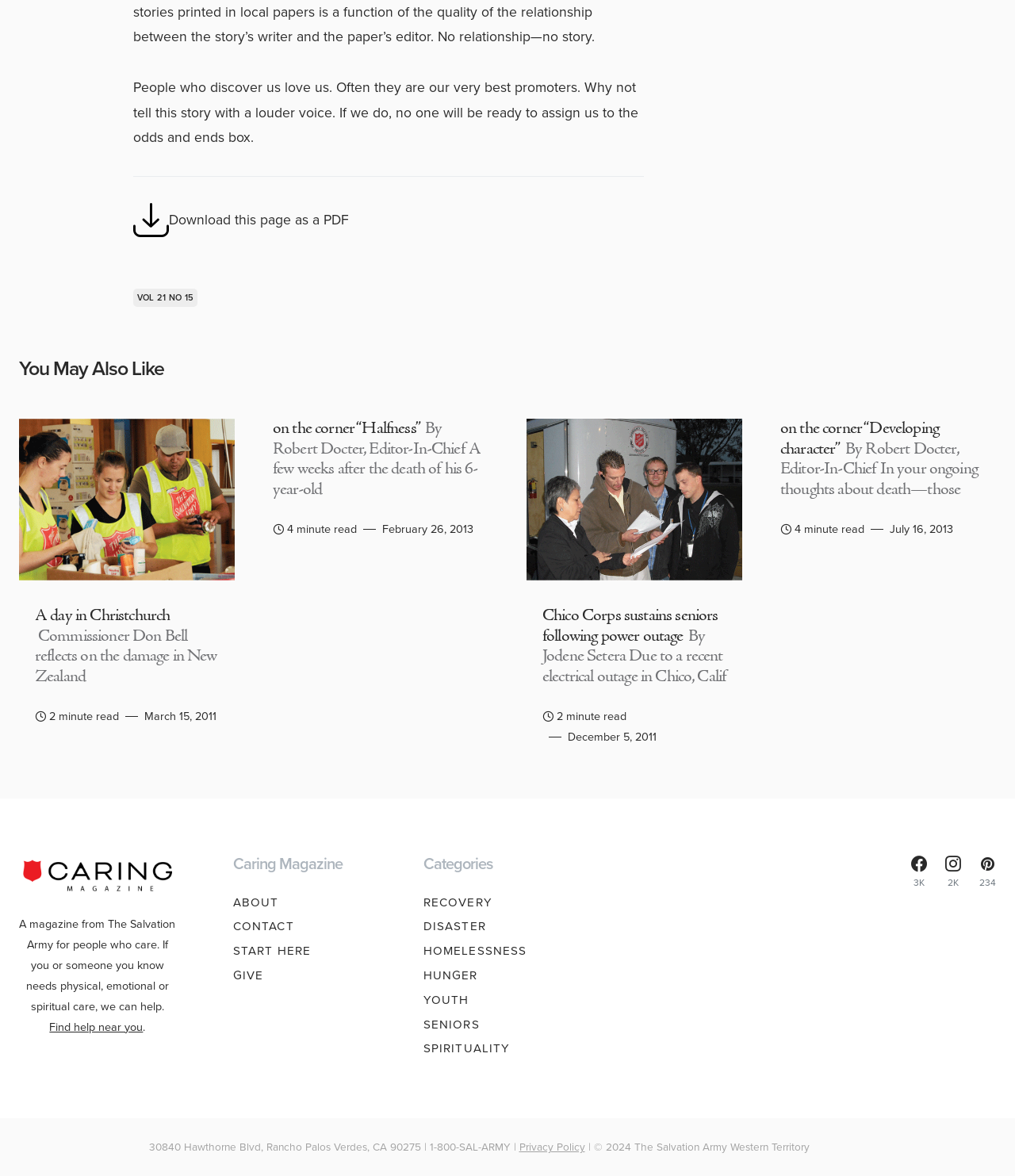Find the bounding box coordinates for the element that must be clicked to complete the instruction: "Visit Caring Magazine". The coordinates should be four float numbers between 0 and 1, indicated as [left, top, right, bottom].

[0.019, 0.727, 0.173, 0.761]